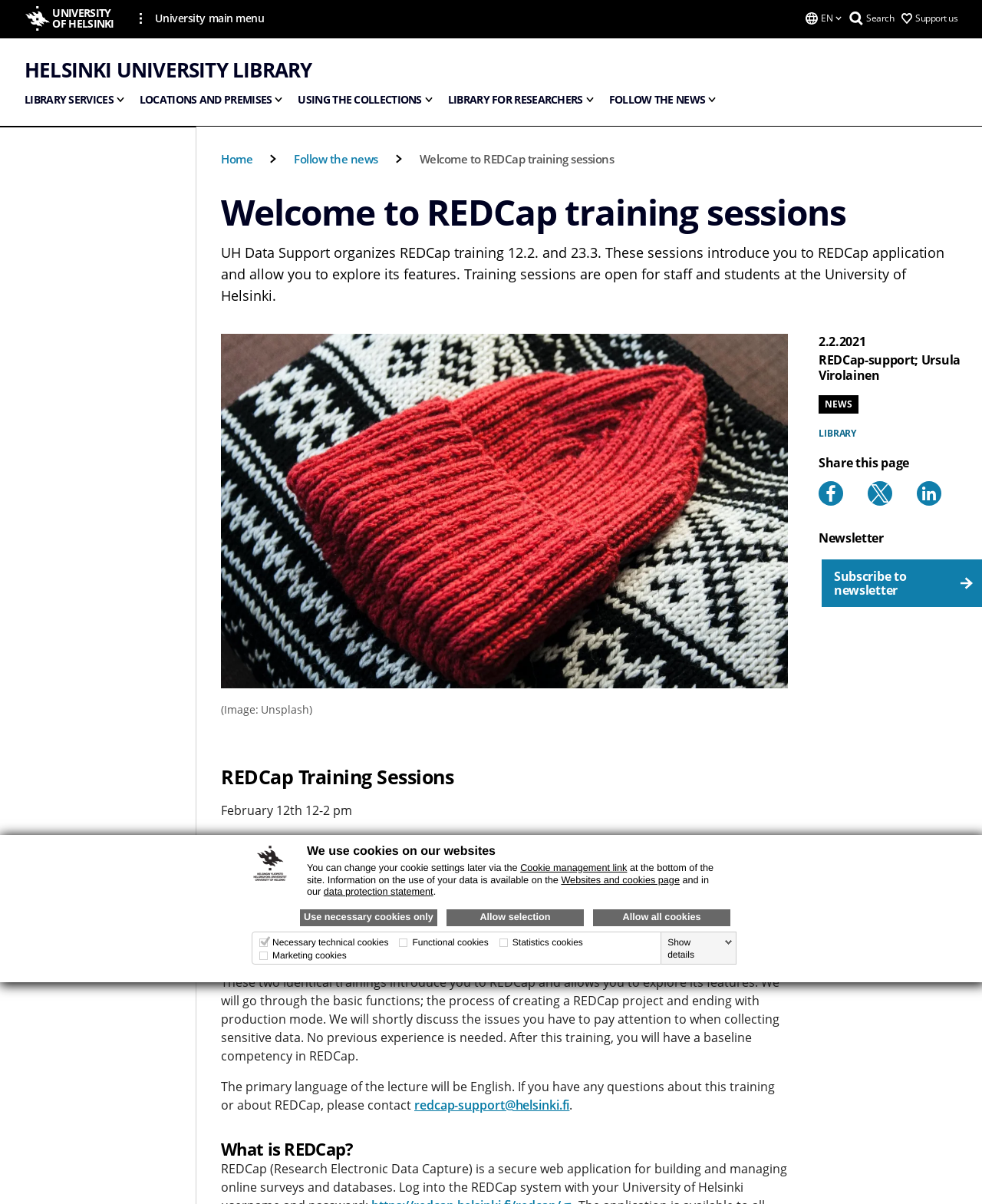Pinpoint the bounding box coordinates of the clickable element to carry out the following instruction: "Click the 'University main menu' button."

[0.143, 0.01, 0.269, 0.02]